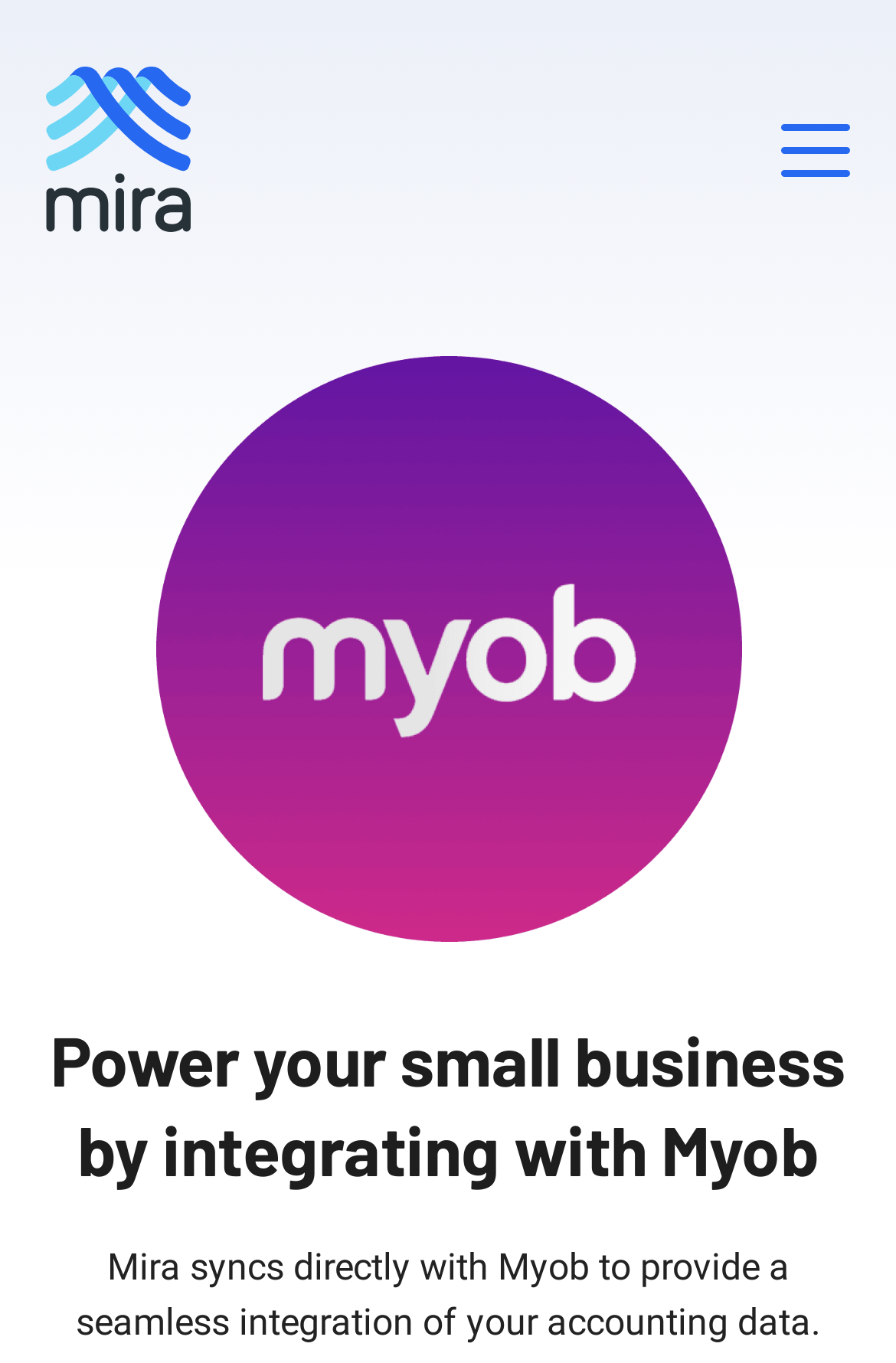Predict the bounding box of the UI element based on the description: "aria-label="Logo"". The coordinates should be four float numbers between 0 and 1, formatted as [left, top, right, bottom].

[0.051, 0.049, 0.213, 0.17]